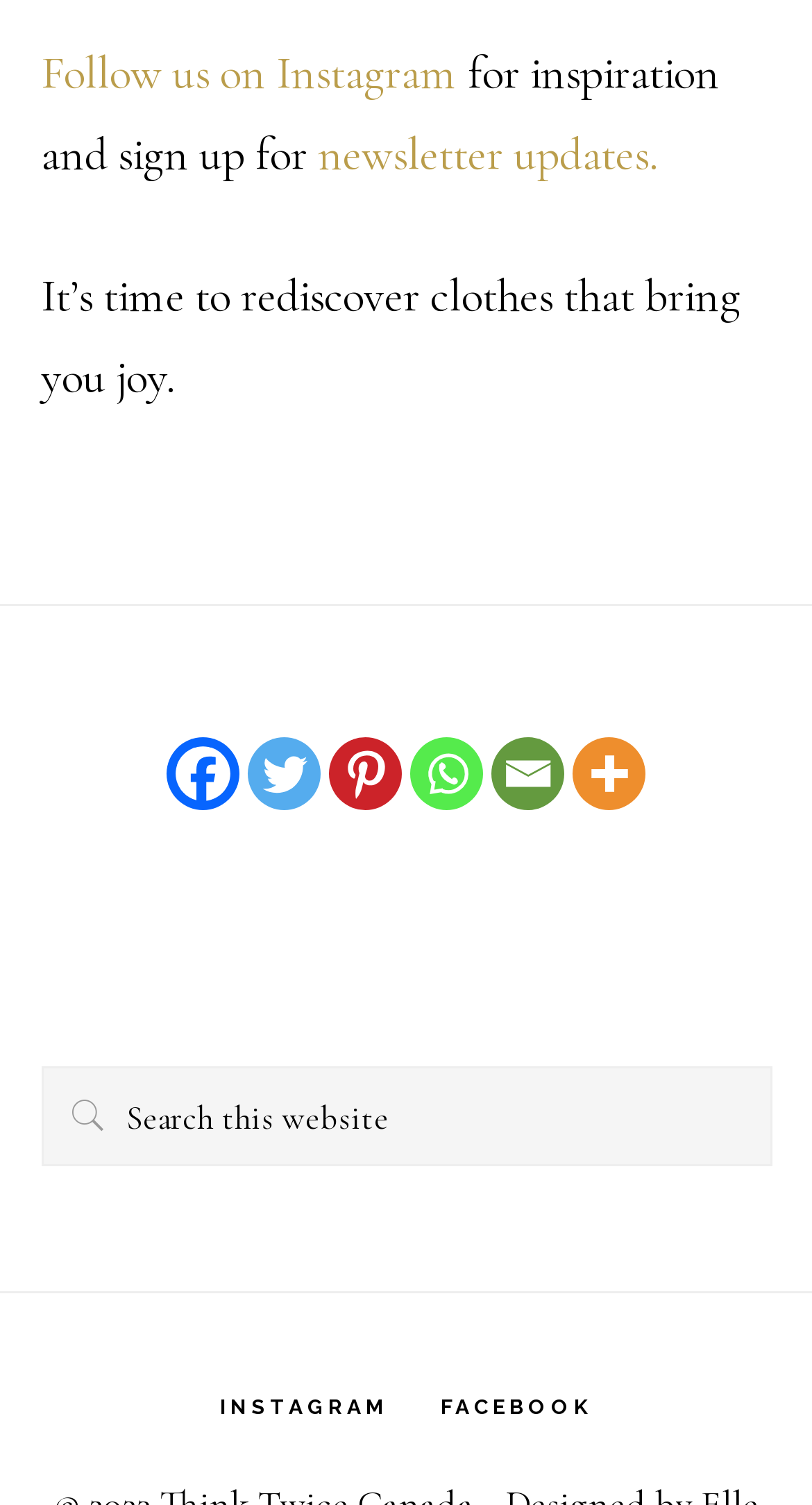Provide the bounding box coordinates of the area you need to click to execute the following instruction: "Go to Instagram".

[0.245, 0.929, 0.504, 0.942]